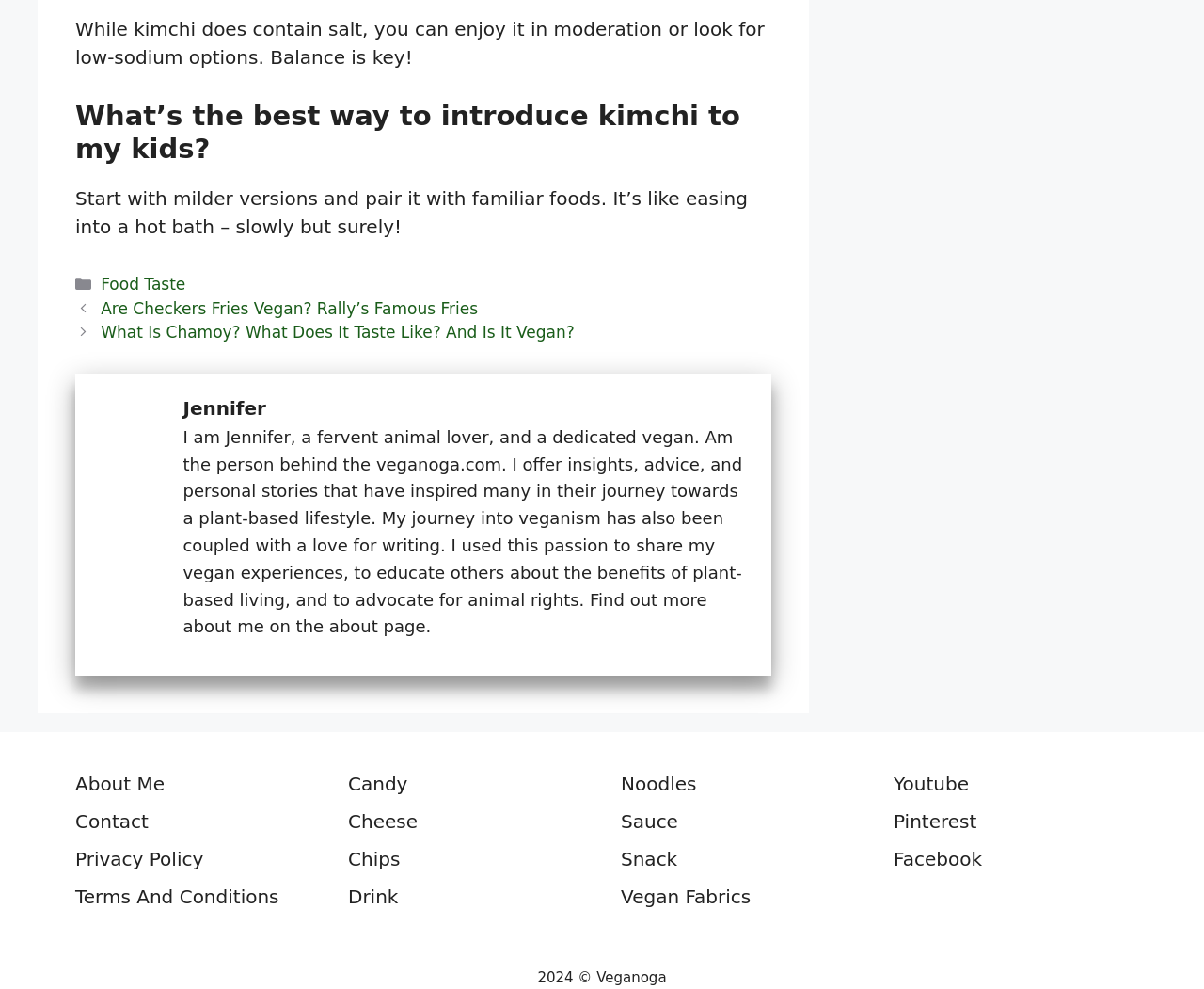Locate the bounding box coordinates of the clickable area to execute the instruction: "Learn more about 'Vegan Fabrics'". Provide the coordinates as four float numbers between 0 and 1, represented as [left, top, right, bottom].

[0.516, 0.895, 0.624, 0.918]